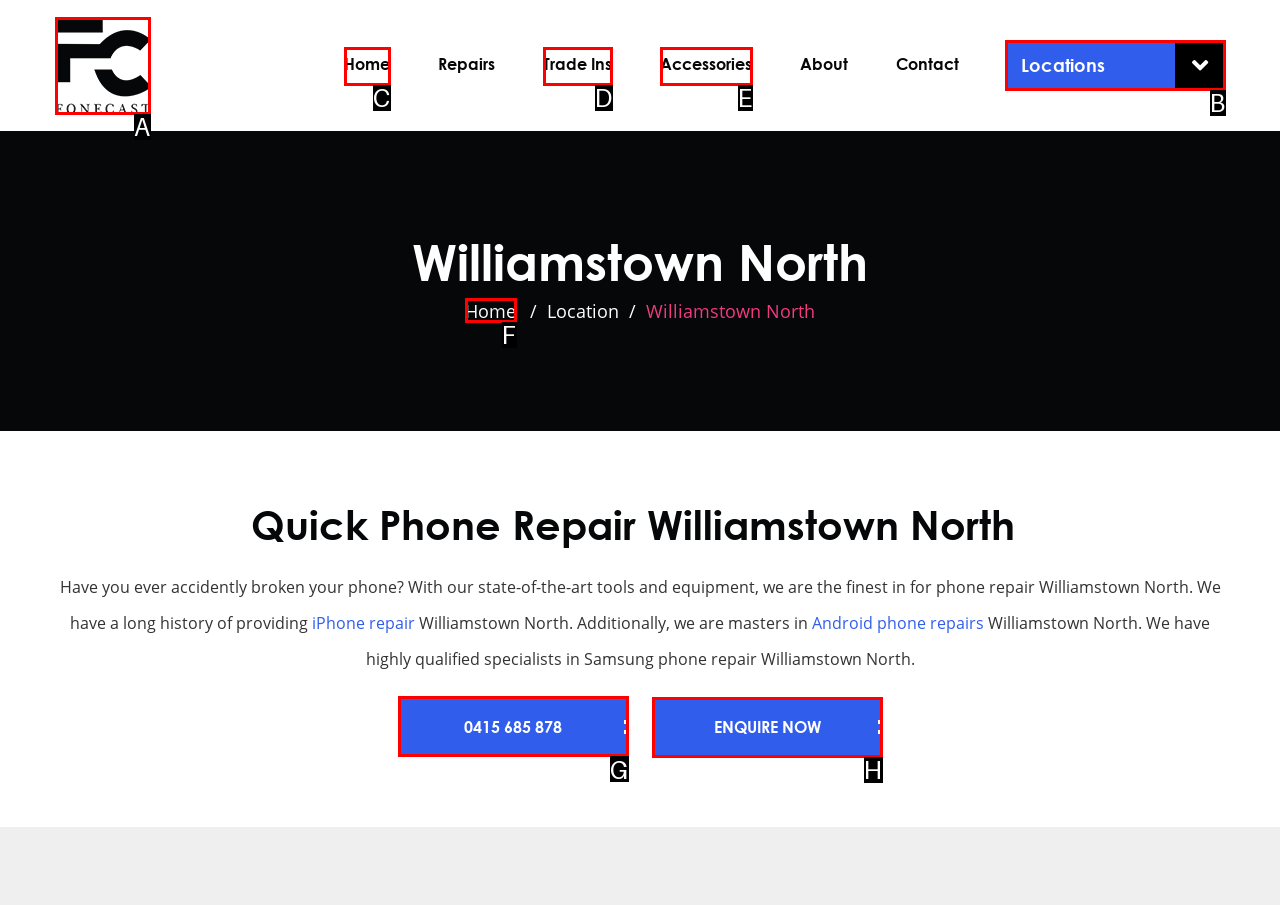Select the proper UI element to click in order to perform the following task: contact us. Indicate your choice with the letter of the appropriate option.

None